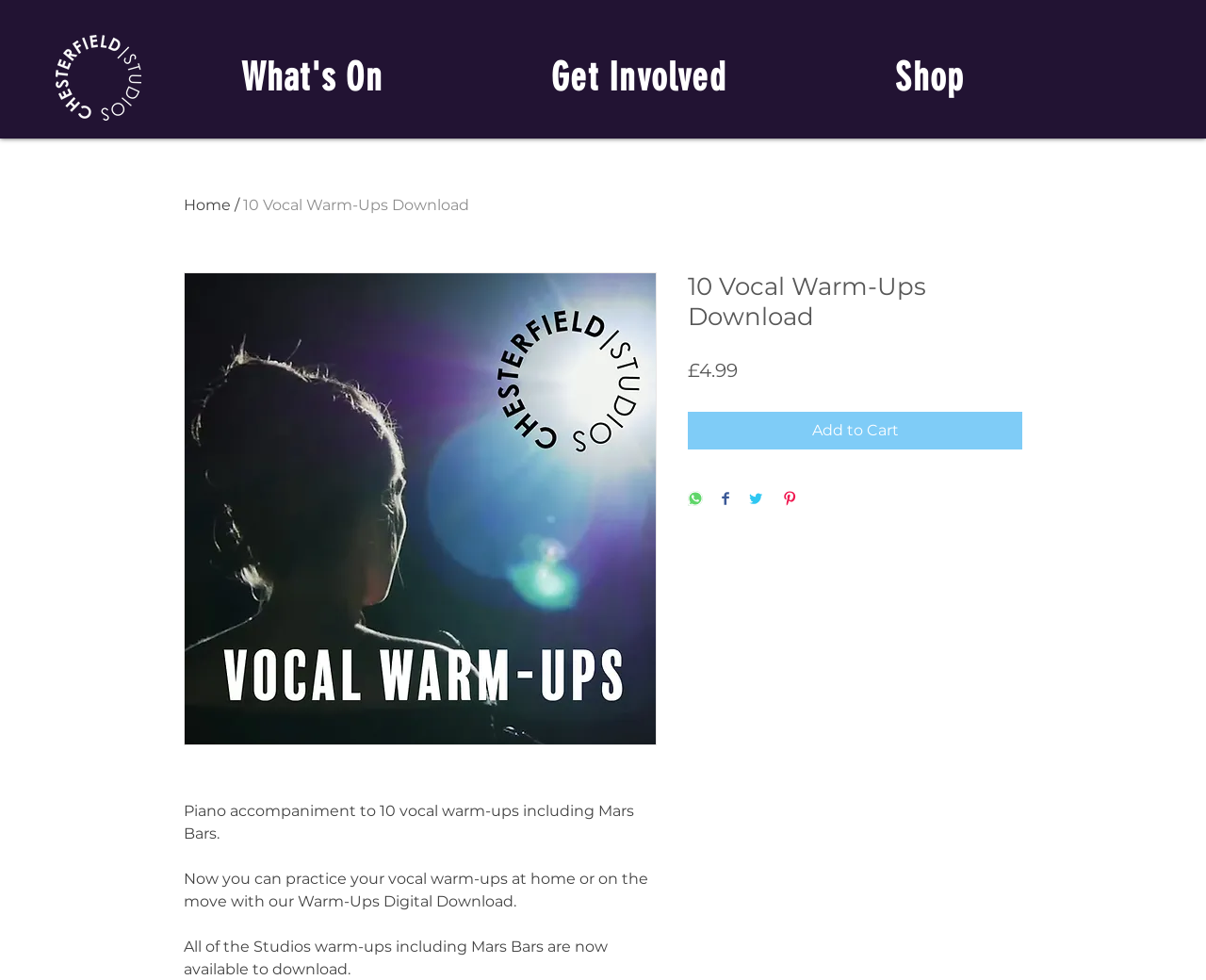Find the bounding box coordinates of the area that needs to be clicked in order to achieve the following instruction: "Click the 'Add to Cart' button". The coordinates should be specified as four float numbers between 0 and 1, i.e., [left, top, right, bottom].

[0.57, 0.42, 0.848, 0.458]